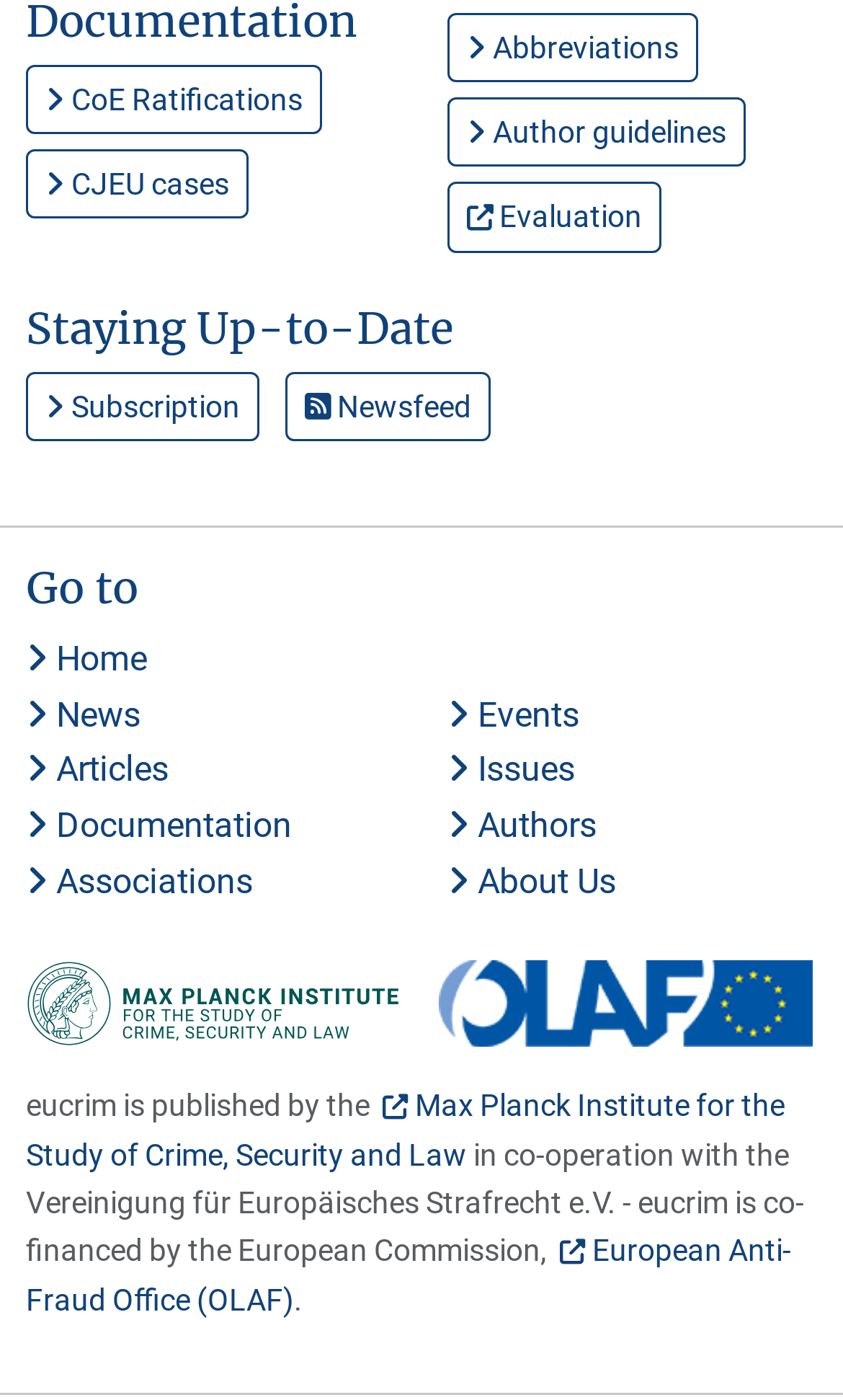Determine the coordinates of the bounding box for the clickable area needed to execute this instruction: "Go to Home".

[0.031, 0.456, 0.174, 0.485]